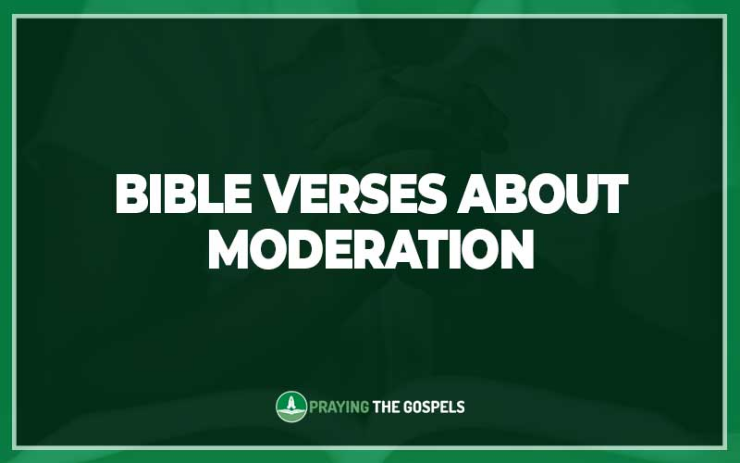Create a detailed narrative that captures the essence of the image.

The image features bold, white text that reads "BIBLE VERSES ABOUT MODERATION," centered against a deep green background. This design emphasizes the theme of moderation, likely reflecting the biblical exploration of the concept. Below the text, the logo of "Praying The Gospels" is displayed, reinforcing the source of this content. The image's overall aesthetic, with its contrast between the text and background, aims to capture attention and convey a sense of calm and balance, echoing the core message of the biblical verses to be discussed.